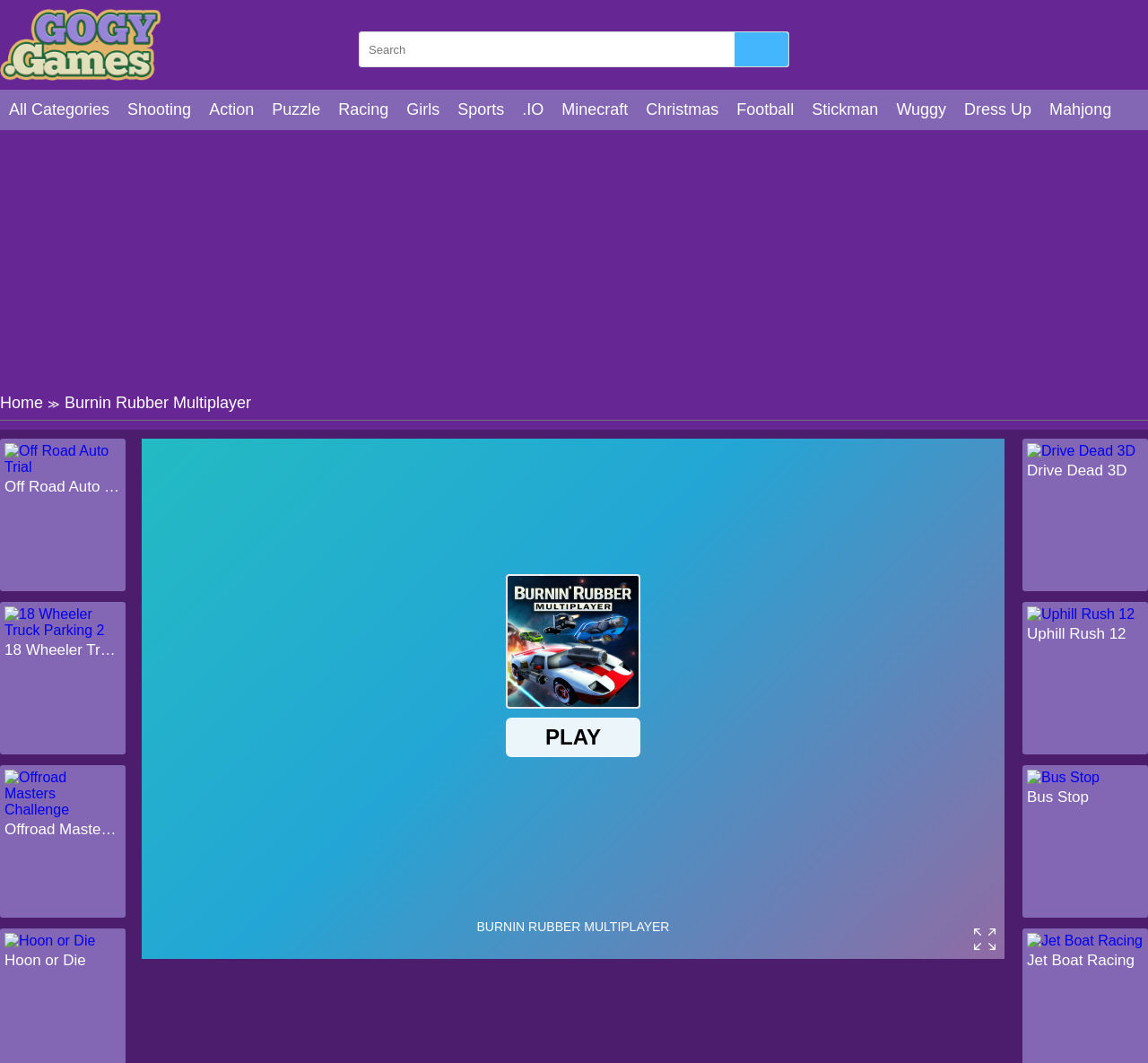Specify the bounding box coordinates for the region that must be clicked to perform the given instruction: "Search for a game".

[0.312, 0.03, 0.688, 0.063]